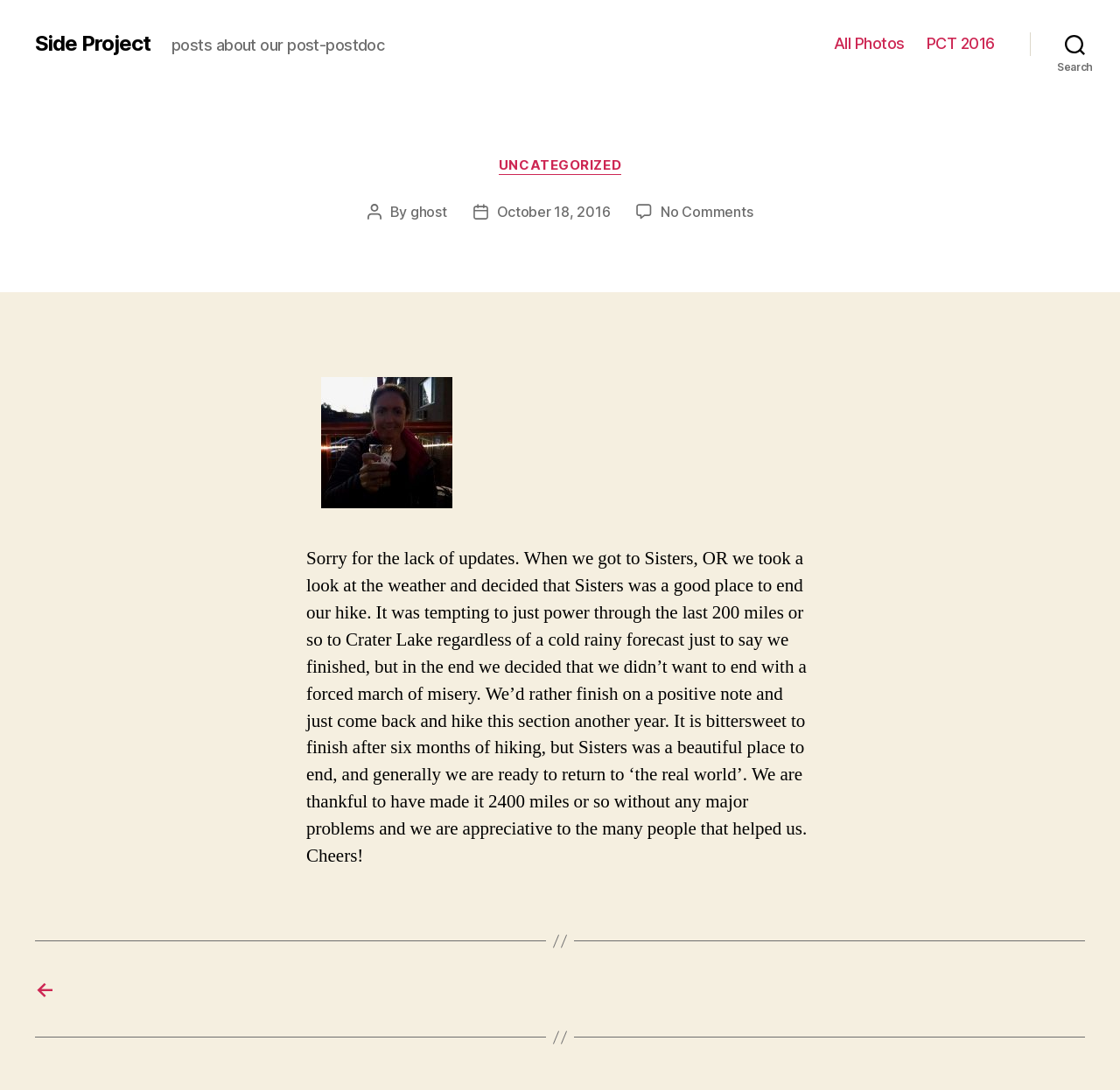Please determine the bounding box coordinates of the element's region to click in order to carry out the following instruction: "Search for something". The coordinates should be four float numbers between 0 and 1, i.e., [left, top, right, bottom].

[0.92, 0.022, 1.0, 0.058]